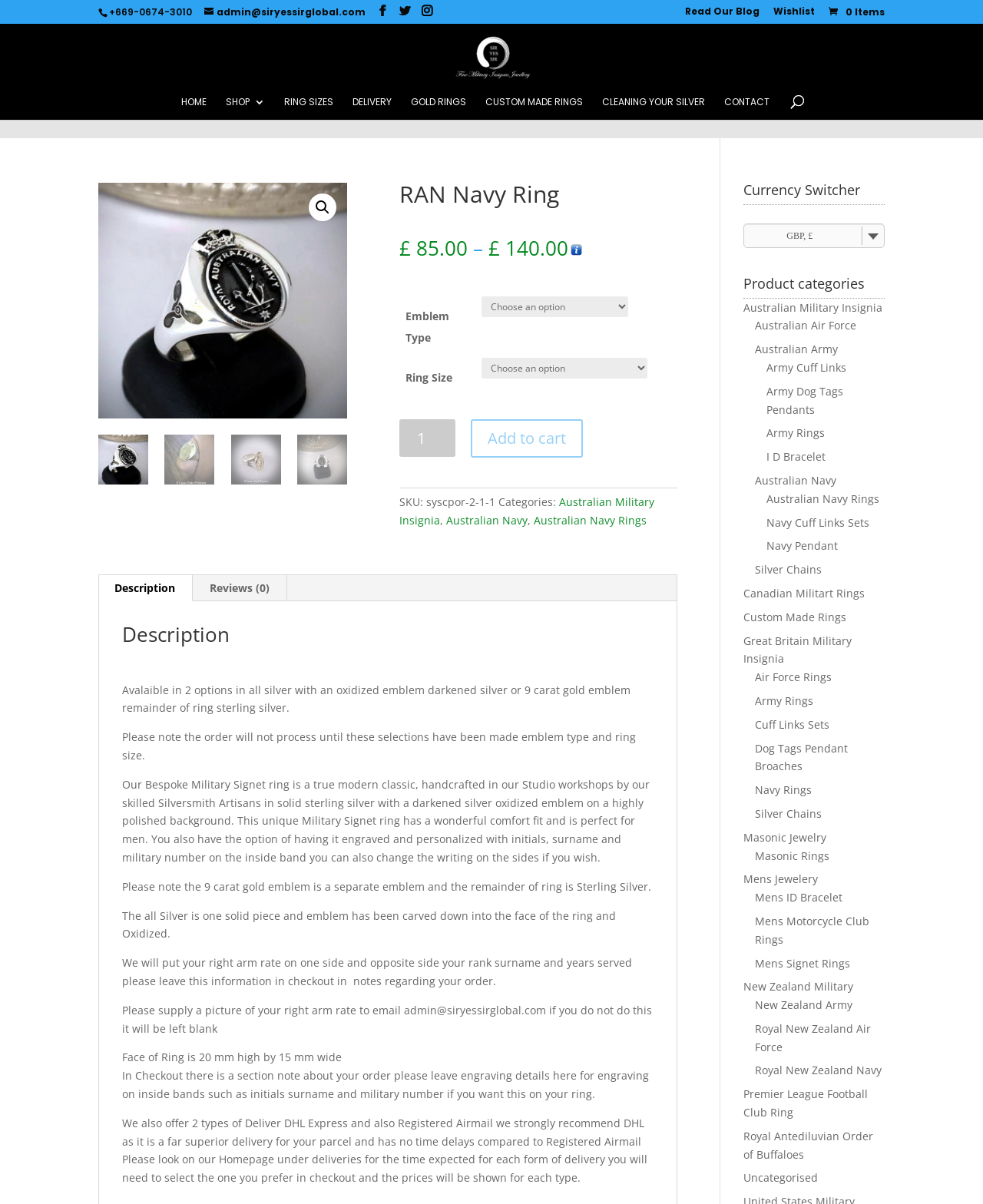Locate the bounding box coordinates of the element that should be clicked to execute the following instruction: "Select the 'Emblem Type'".

[0.49, 0.246, 0.639, 0.263]